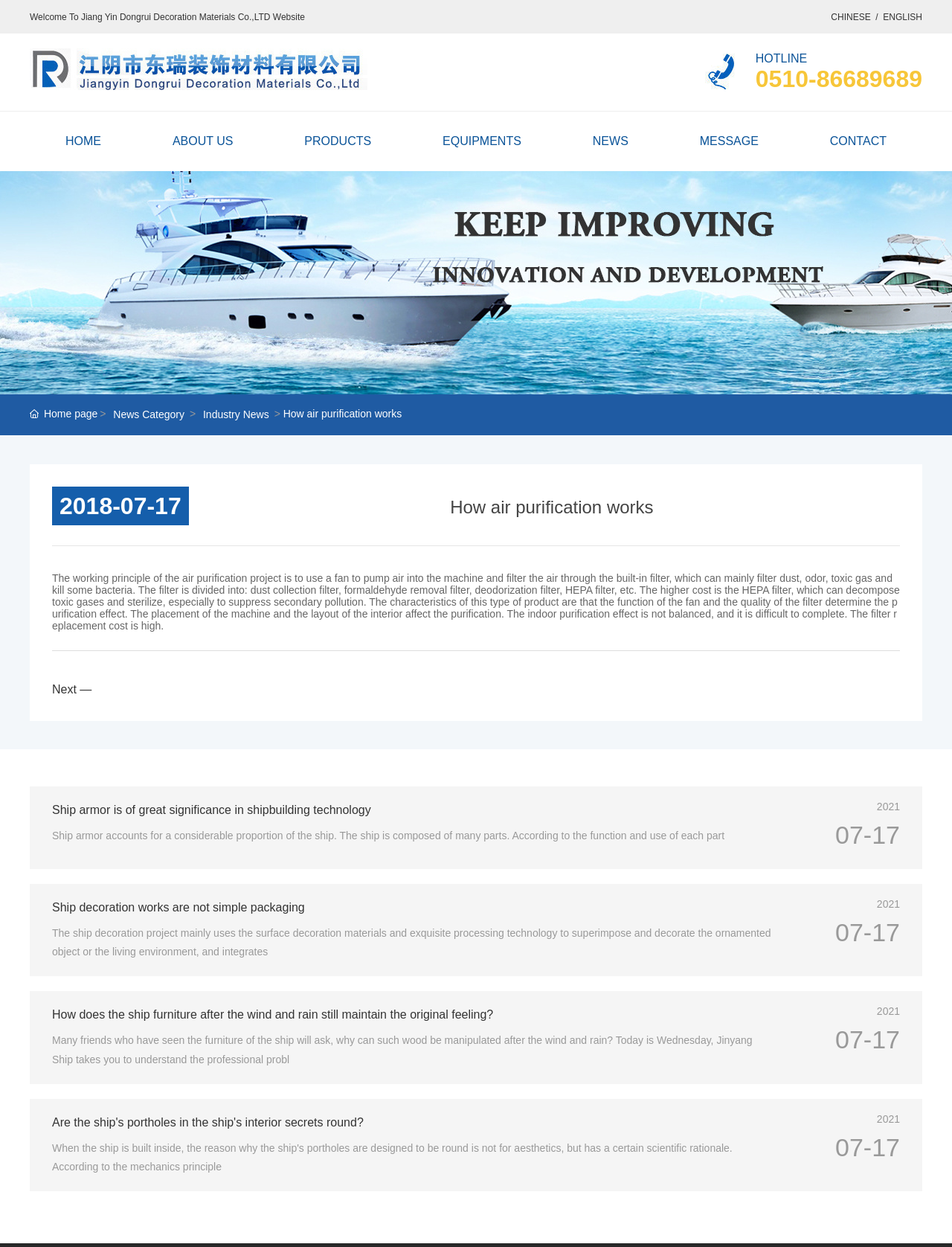Examine the image and give a thorough answer to the following question:
What is the company name of this website?

The company name can be found in the top-left corner of the webpage, which is 'Welcome To Jiang Yin Dongrui Decoration Materials Co.,LTD Website'.